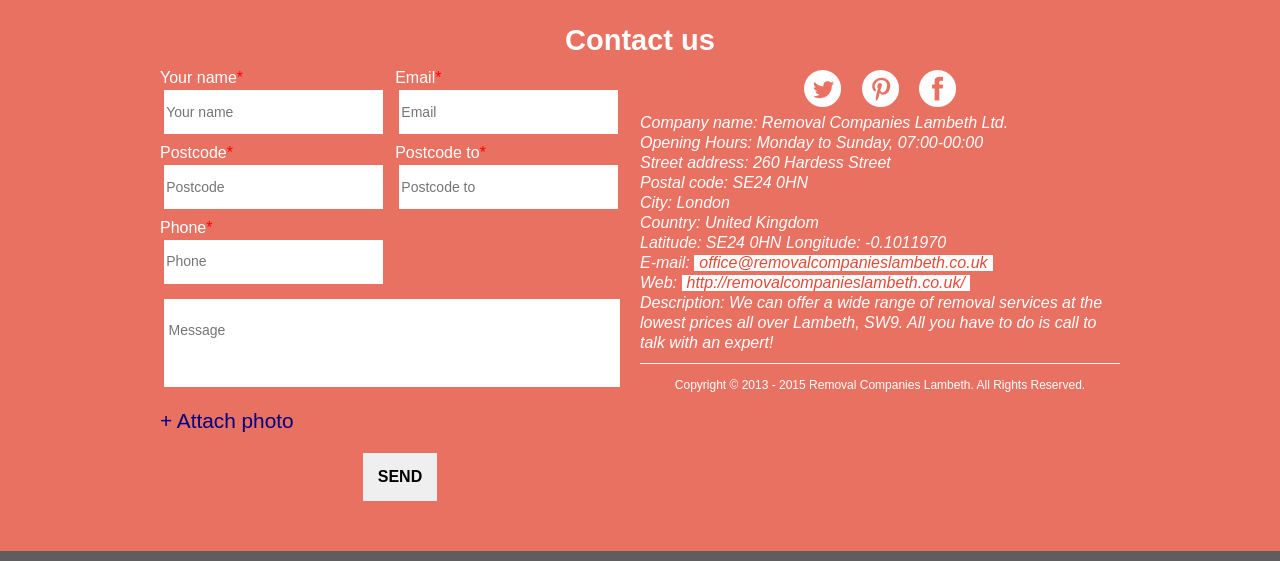Using the webpage screenshot, locate the HTML element that fits the following description and provide its bounding box: "parent_node: Email placeholder="Email"".

[0.309, 0.154, 0.486, 0.246]